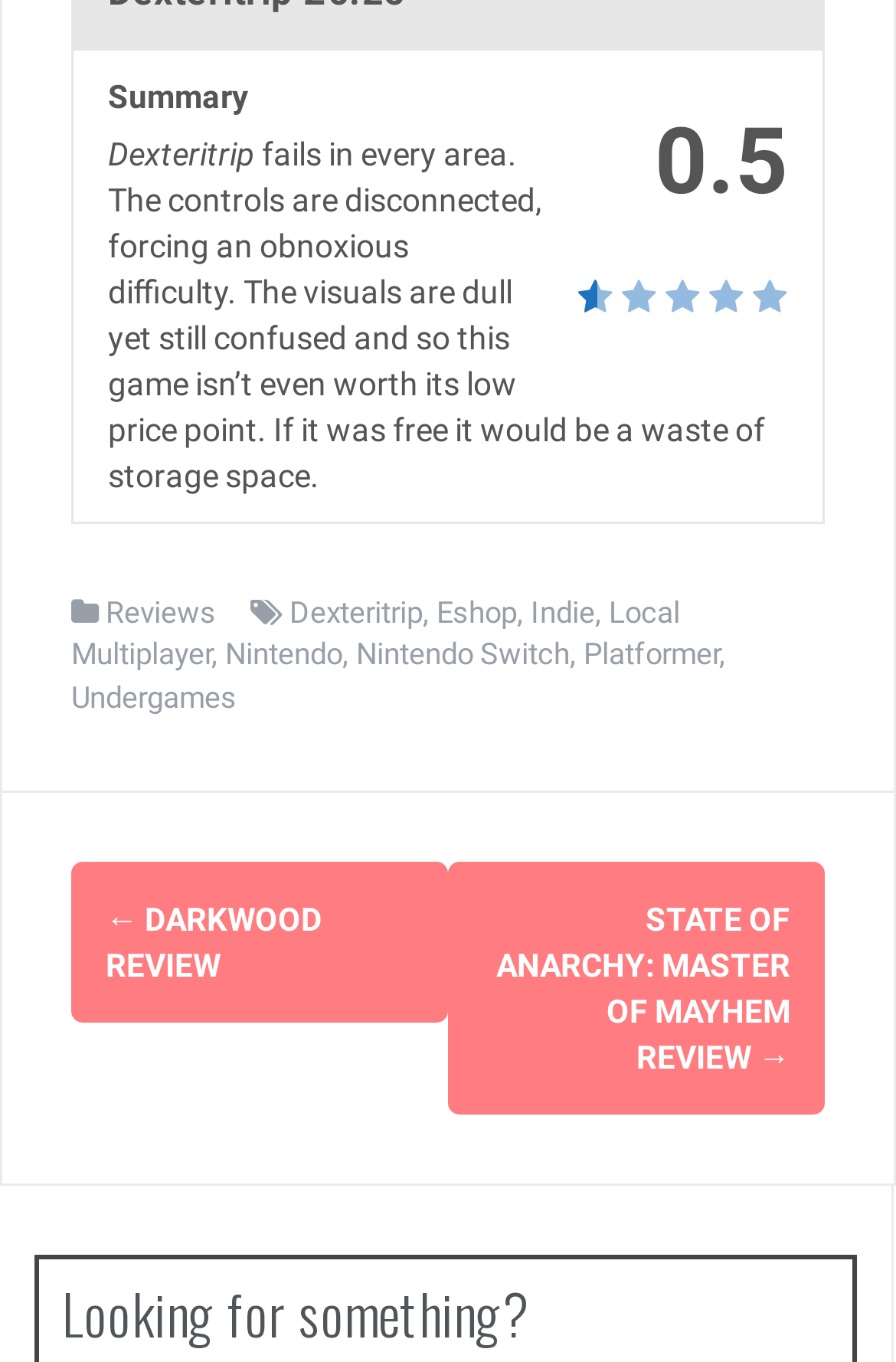Please mark the bounding box coordinates of the area that should be clicked to carry out the instruction: "Visit Eshop".

[0.487, 0.437, 0.577, 0.462]